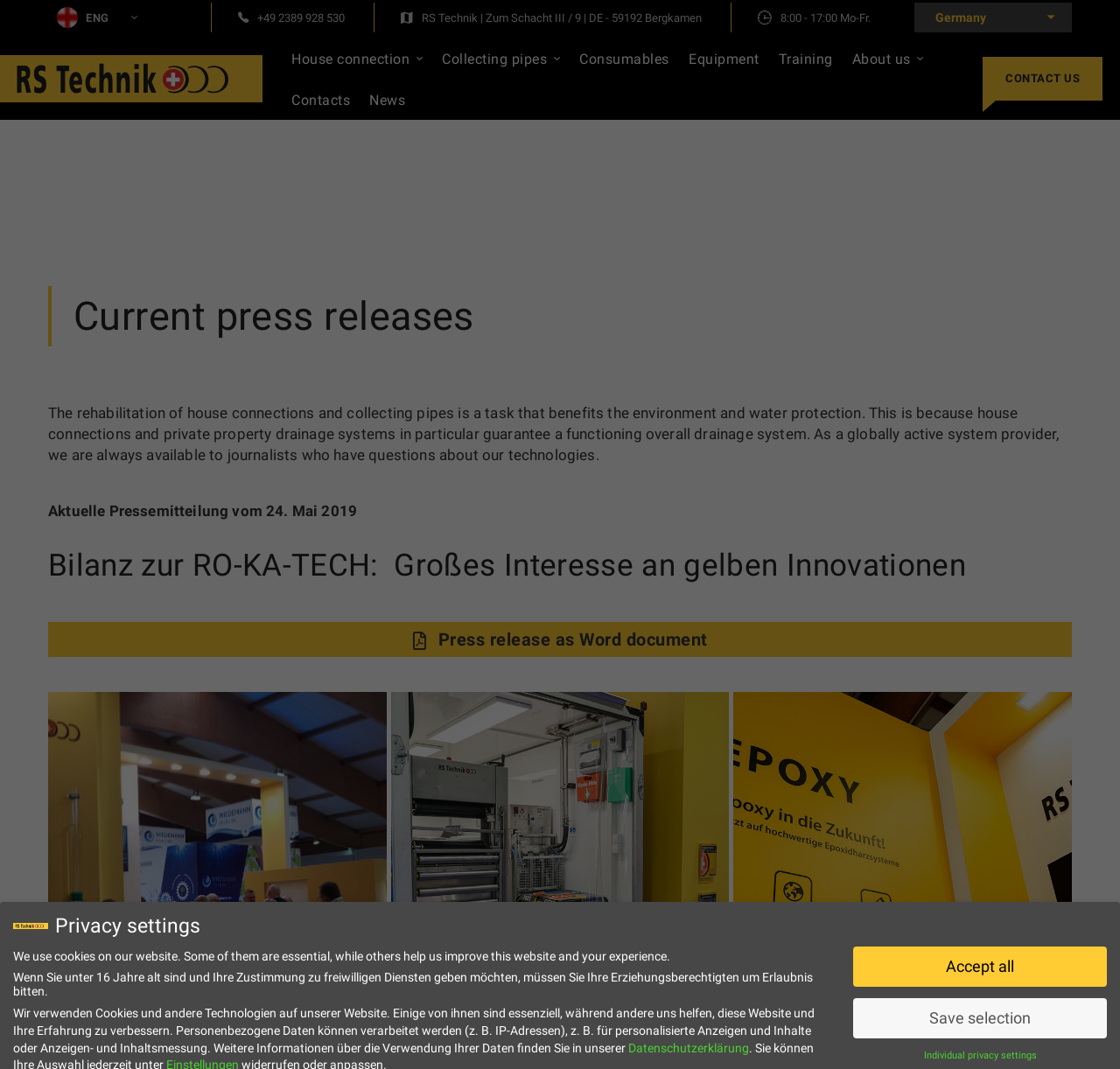With reference to the image, please provide a detailed answer to the following question: How many links are there in the main menu?

The main menu is located at the top of the webpage, and it contains 6 links: 'House connection', 'Collecting pipes', 'Consumables', 'Equipment', 'Training', and 'About us'.